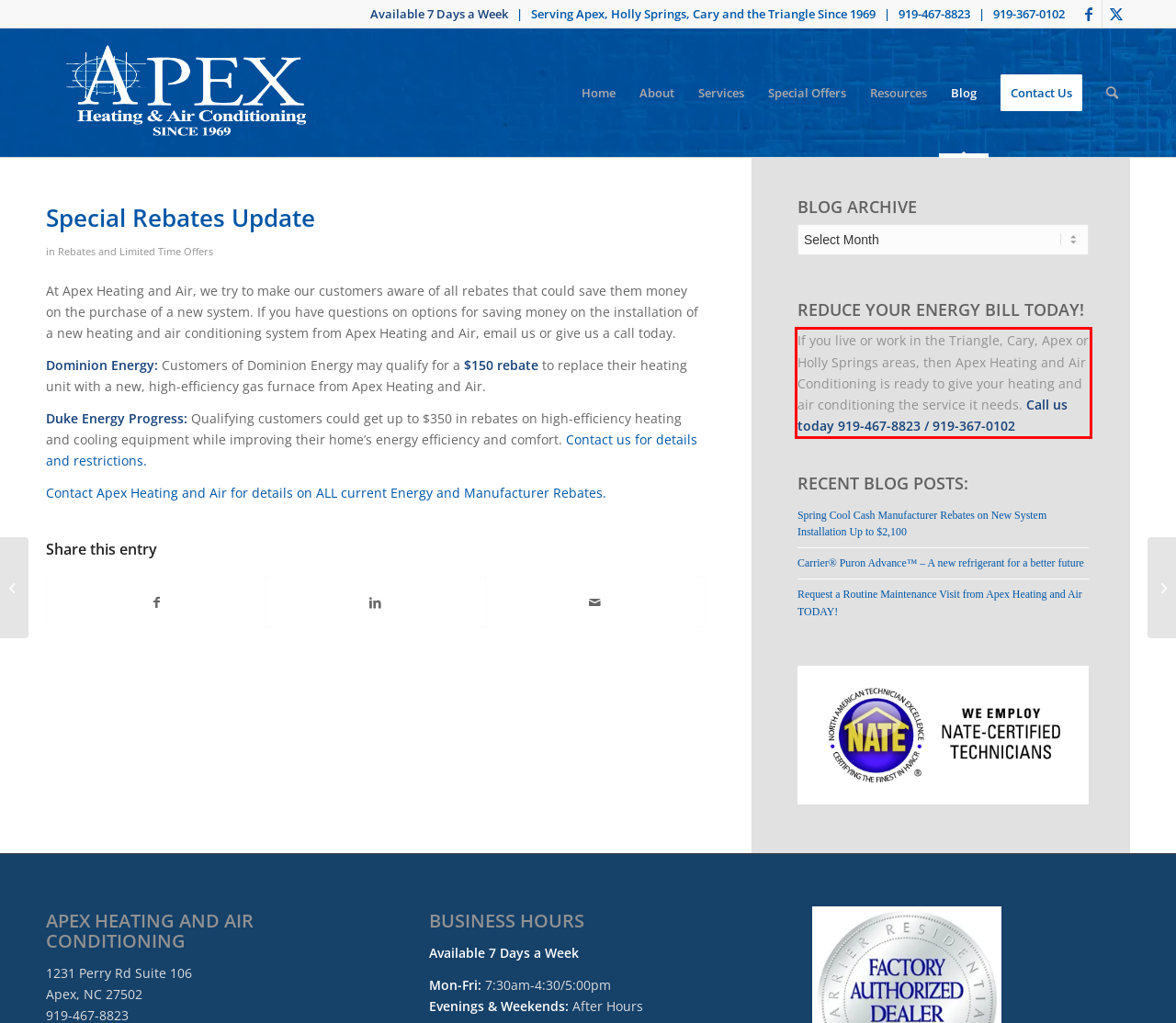Identify the red bounding box in the webpage screenshot and perform OCR to generate the text content enclosed.

If you live or work in the Triangle, Cary, Apex or Holly Springs areas, then Apex Heating and Air Conditioning is ready to give your heating and air conditioning the service it needs. Call us today 919-467-8823 / 919-367-0102